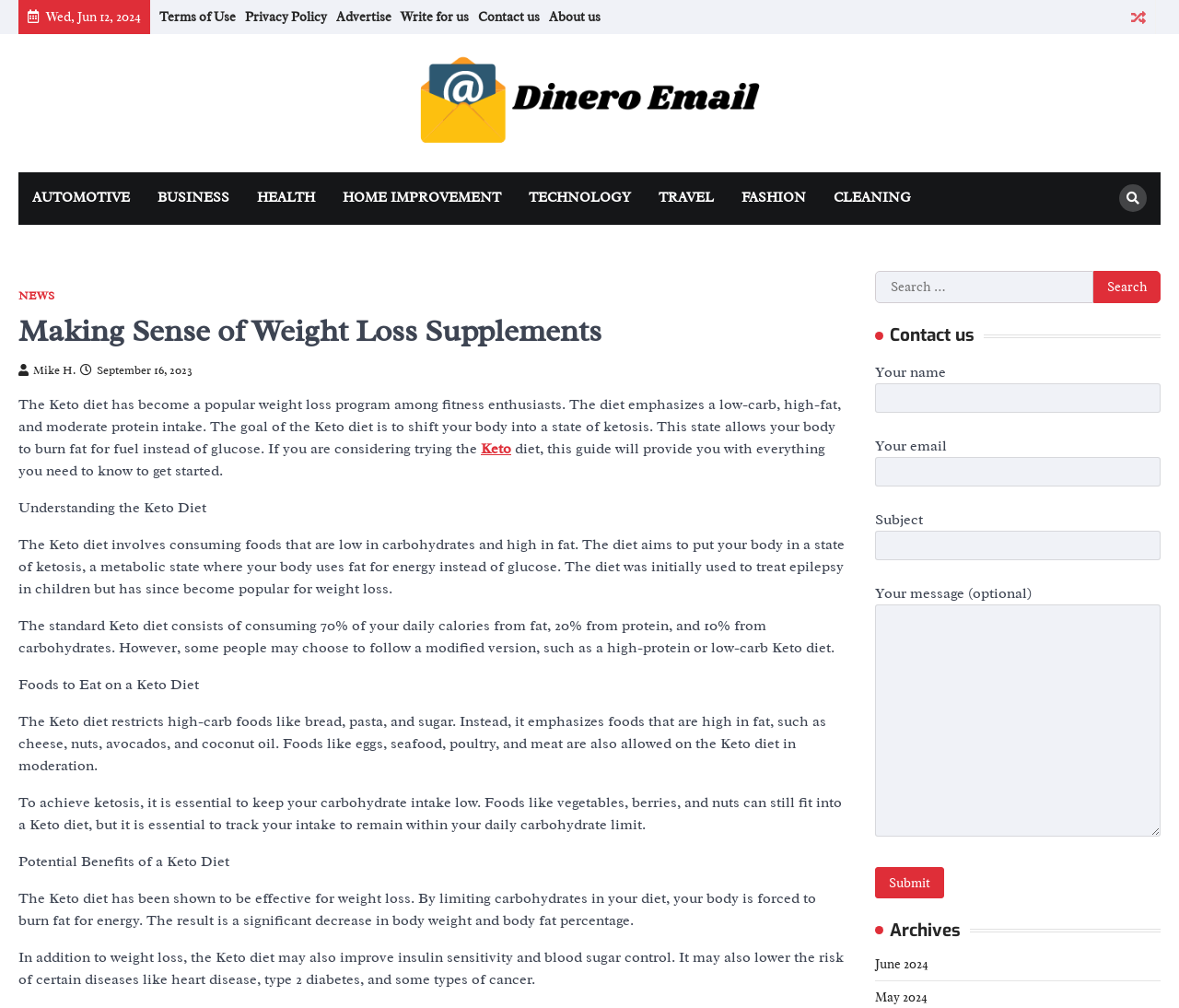Identify the bounding box coordinates necessary to click and complete the given instruction: "Search for something".

[0.742, 0.268, 0.984, 0.301]